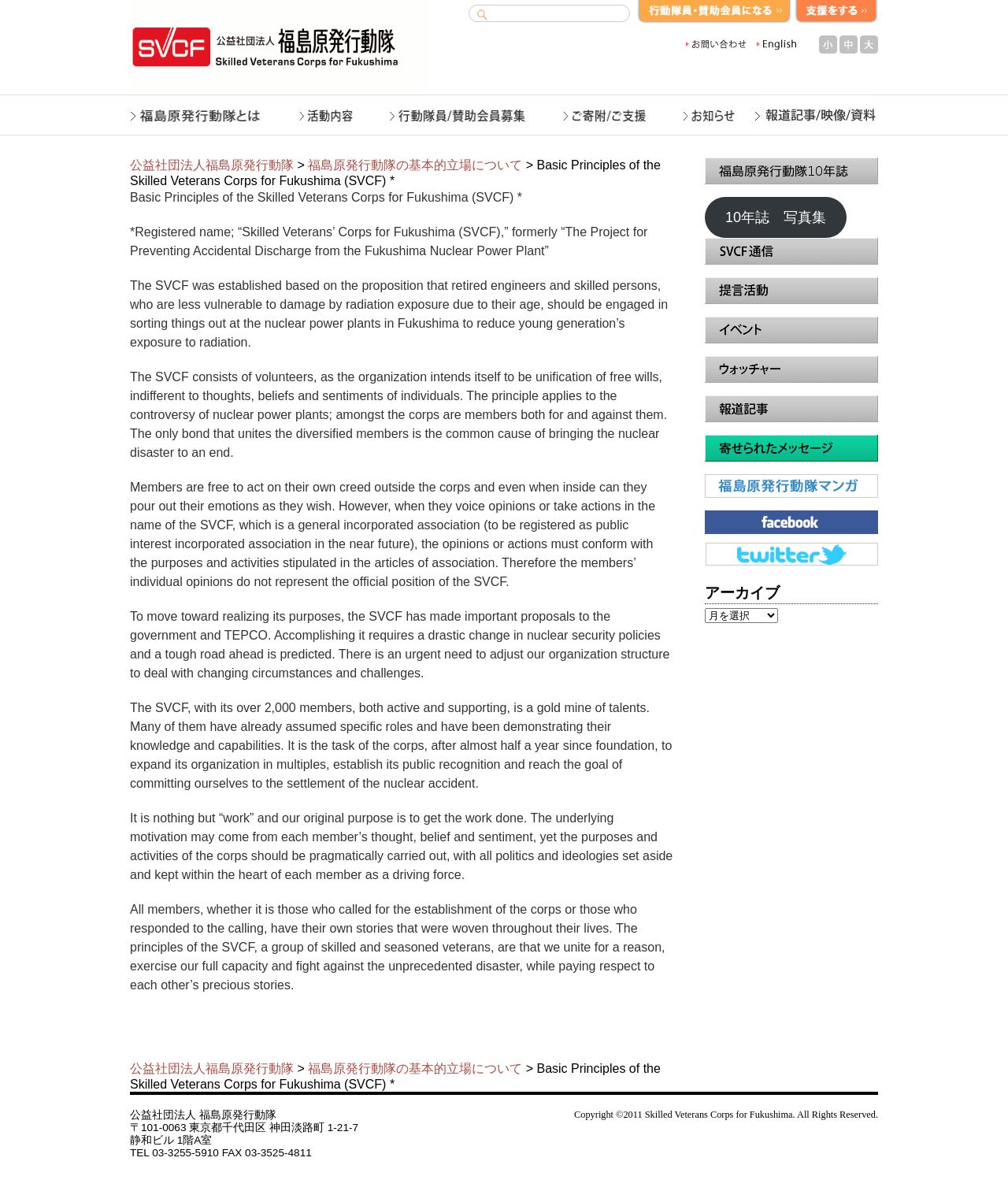Locate the bounding box coordinates of the area you need to click to fulfill this instruction: 'become a member'. The coordinates must be in the form of four float numbers ranging from 0 to 1: [left, top, right, bottom].

[0.632, 0.0, 0.785, 0.02]